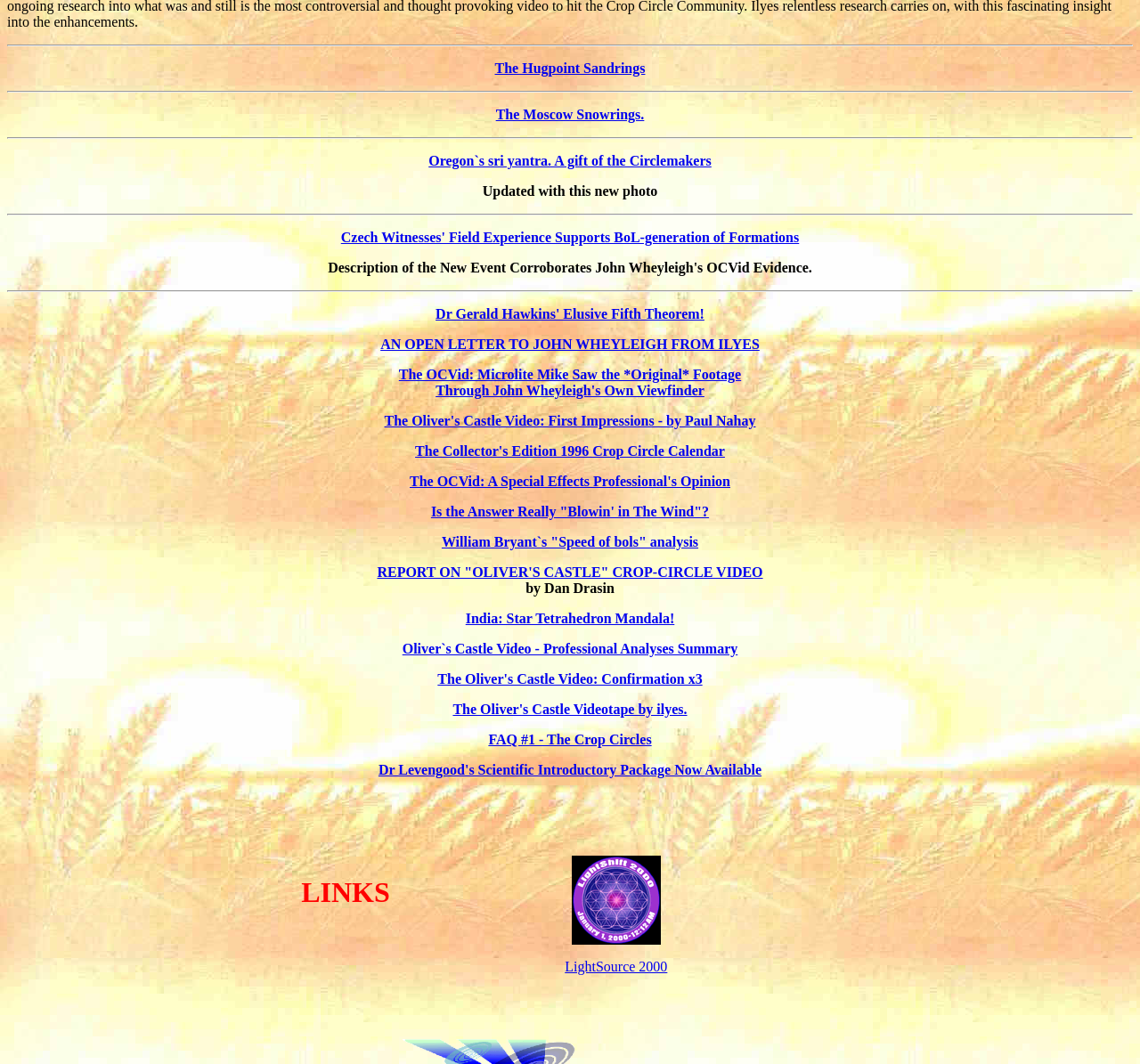Determine the bounding box coordinates for the clickable element required to fulfill the instruction: "View the article about Czech Witnesses' Field Experience". Provide the coordinates as four float numbers between 0 and 1, i.e., [left, top, right, bottom].

[0.299, 0.216, 0.701, 0.23]